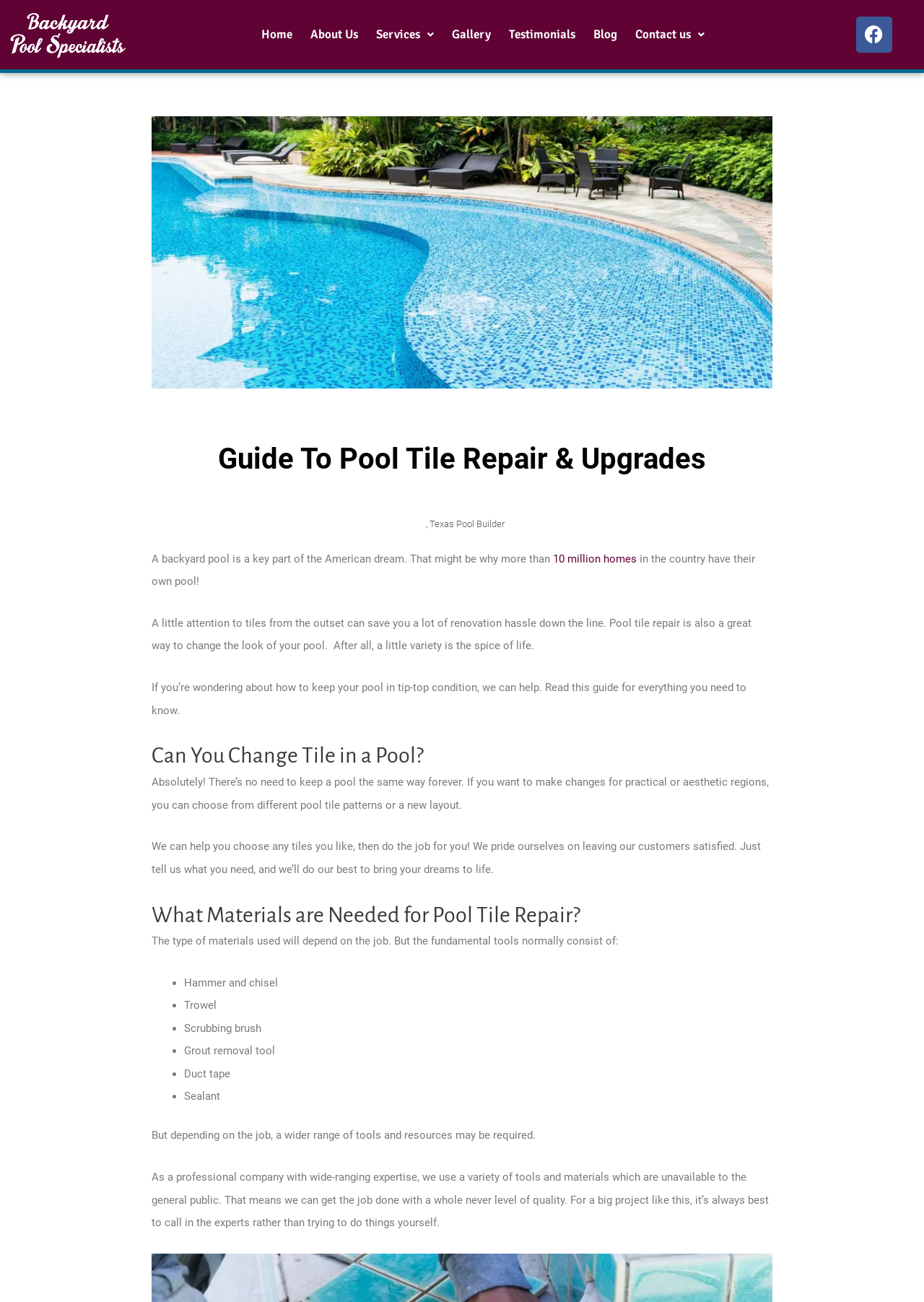Please identify the bounding box coordinates of the area that needs to be clicked to follow this instruction: "Click the 'Facebook' link".

[0.926, 0.013, 0.965, 0.04]